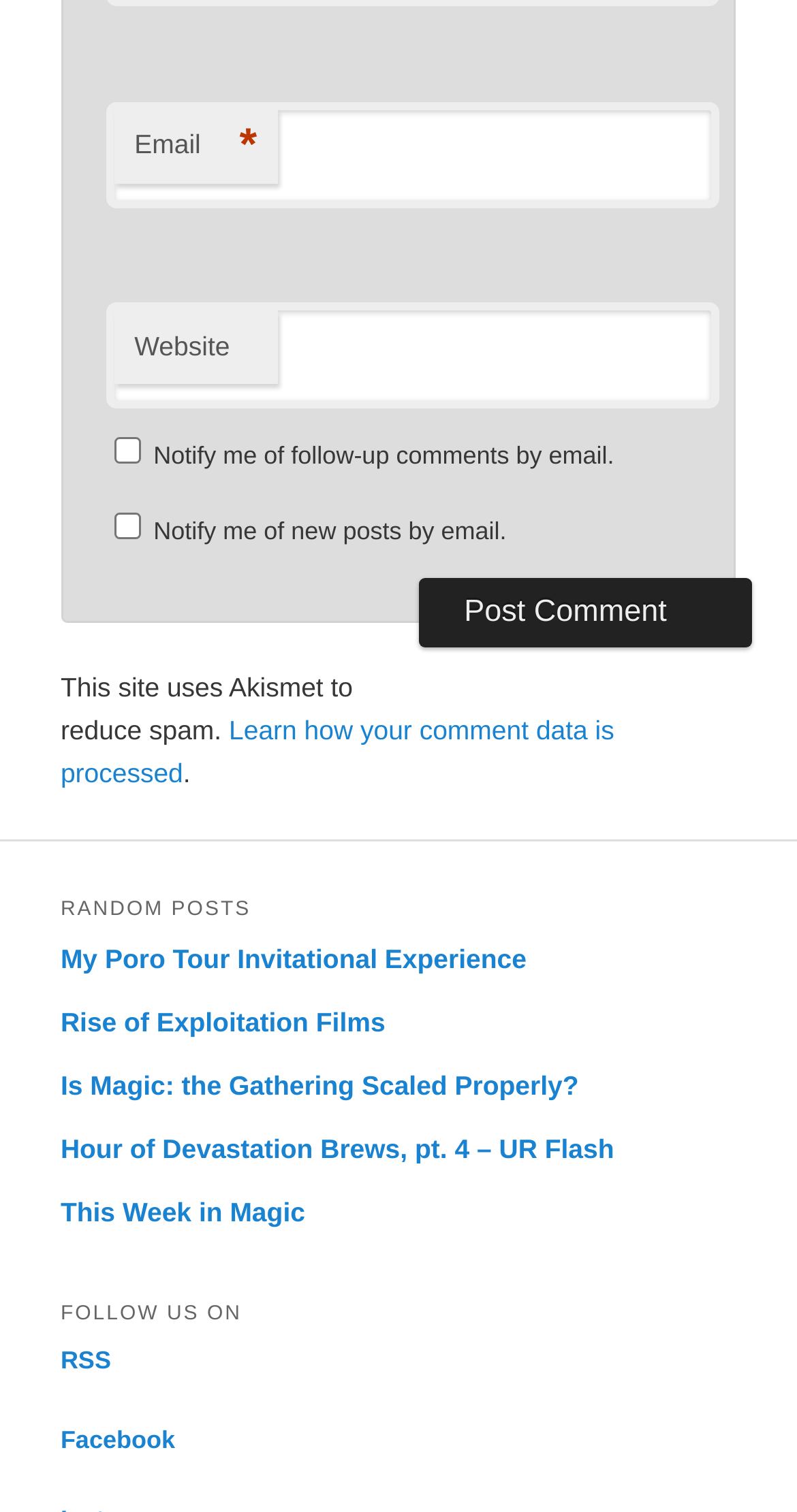Extract the bounding box of the UI element described as: "RSS".

[0.076, 0.89, 0.139, 0.909]